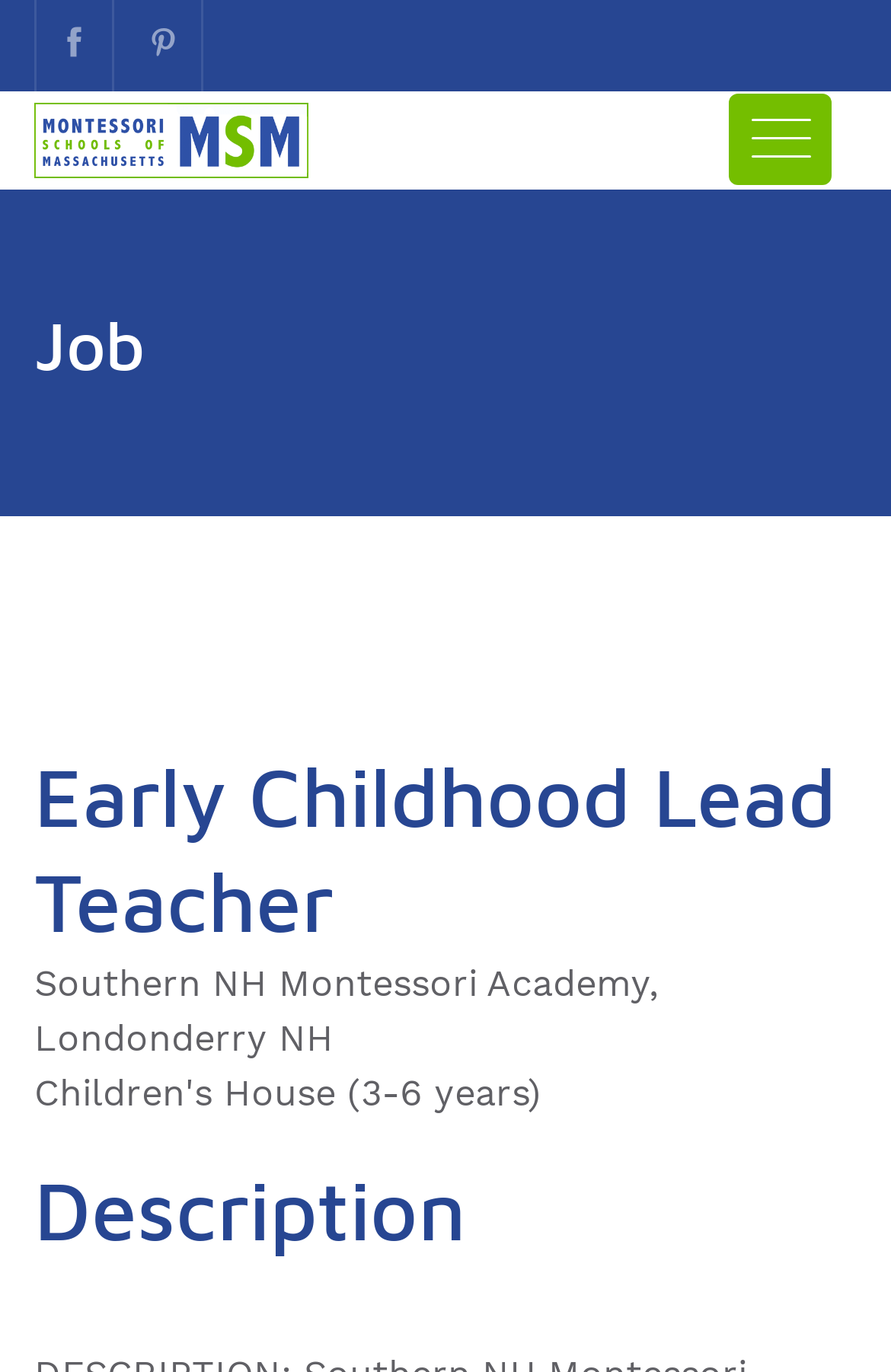What is the category of the job? Based on the screenshot, please respond with a single word or phrase.

Job